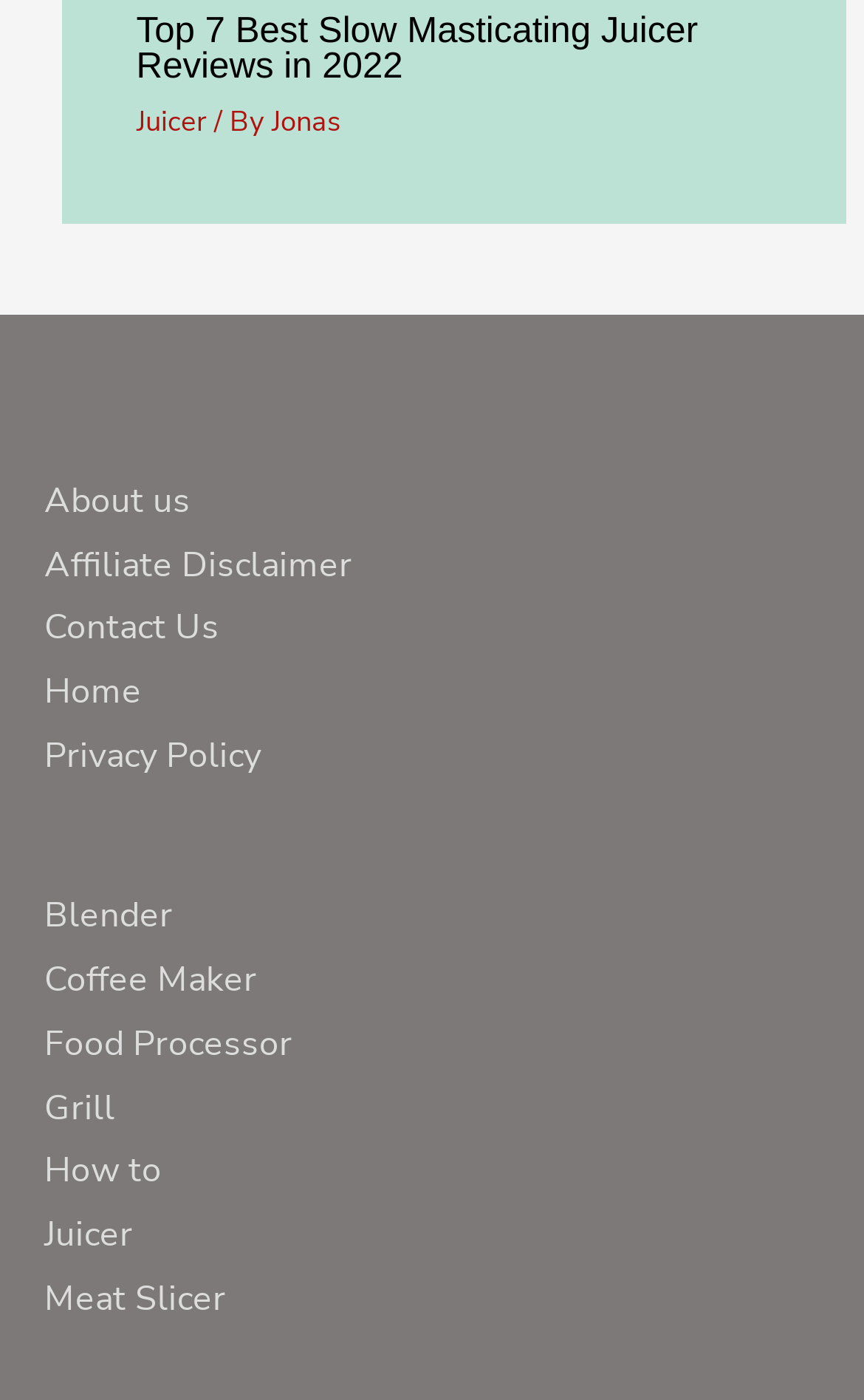How many types of products are reviewed on this website?
Using the image provided, answer with just one word or phrase.

7